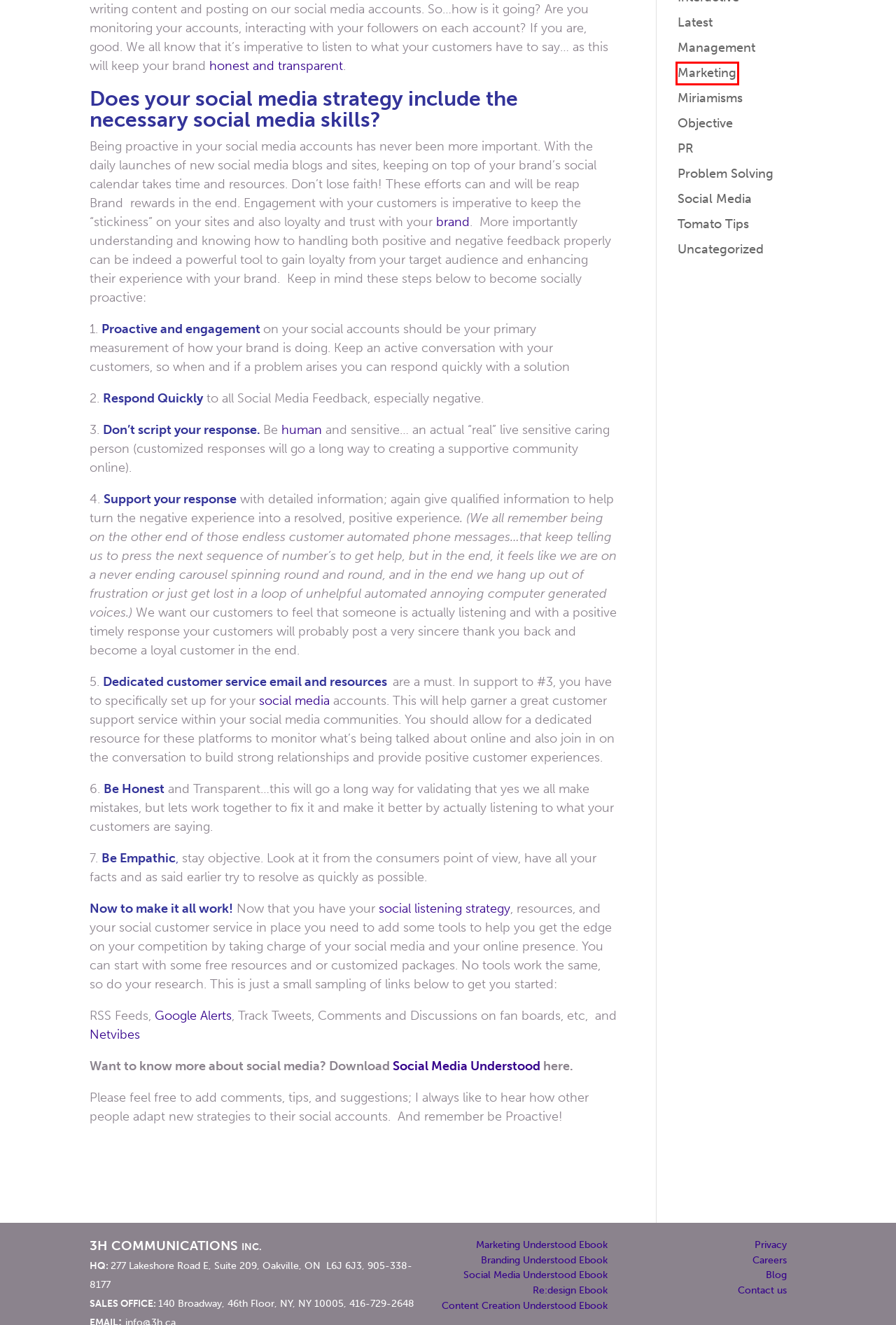Look at the given screenshot of a webpage with a red rectangle bounding box around a UI element. Pick the description that best matches the new webpage after clicking the element highlighted. The descriptions are:
A. Problem Solving Archives - 3H - The creative marketing agency
B. Branding: Adding the "ing" to your Brand - 3H - The creative marketing agency
C. Tomato Tips Archives - 3H - The creative marketing agency
D. Marketing Archives - 3H - The creative marketing agency
E. Uncategorized Archives - 3H - The creative marketing agency
F. Management Archives - 3H - The creative marketing agency
G. PR Archives - 3H - The creative marketing agency
H. Objective Archives - 3H - The creative marketing agency

D